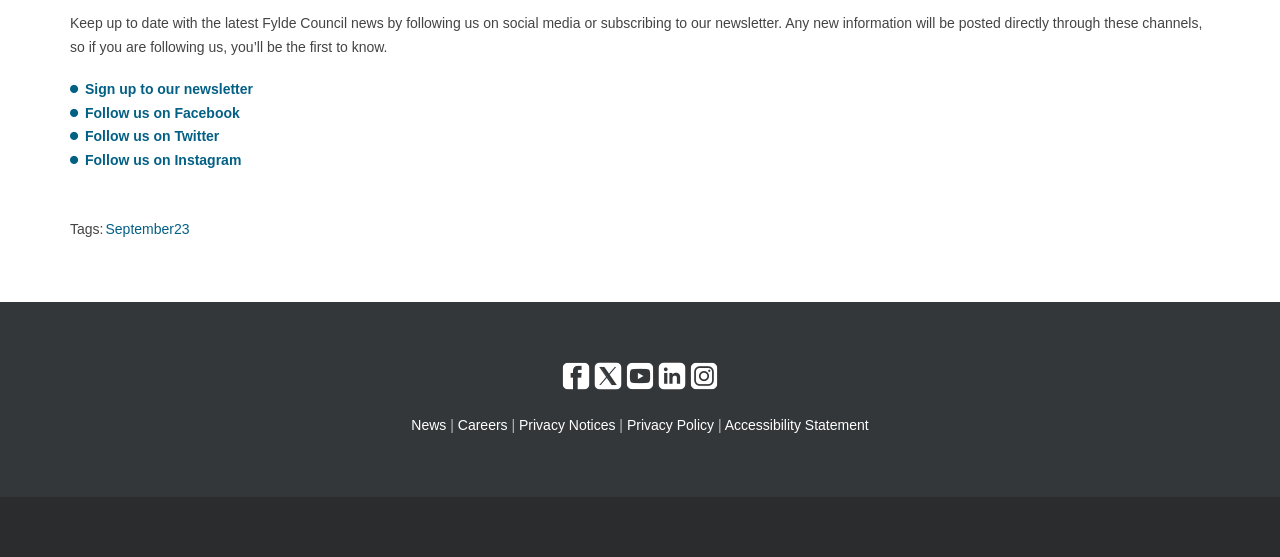Please identify the bounding box coordinates of the region to click in order to complete the task: "Go to Facebook page". The coordinates must be four float numbers between 0 and 1, specified as [left, top, right, bottom].

[0.439, 0.658, 0.461, 0.687]